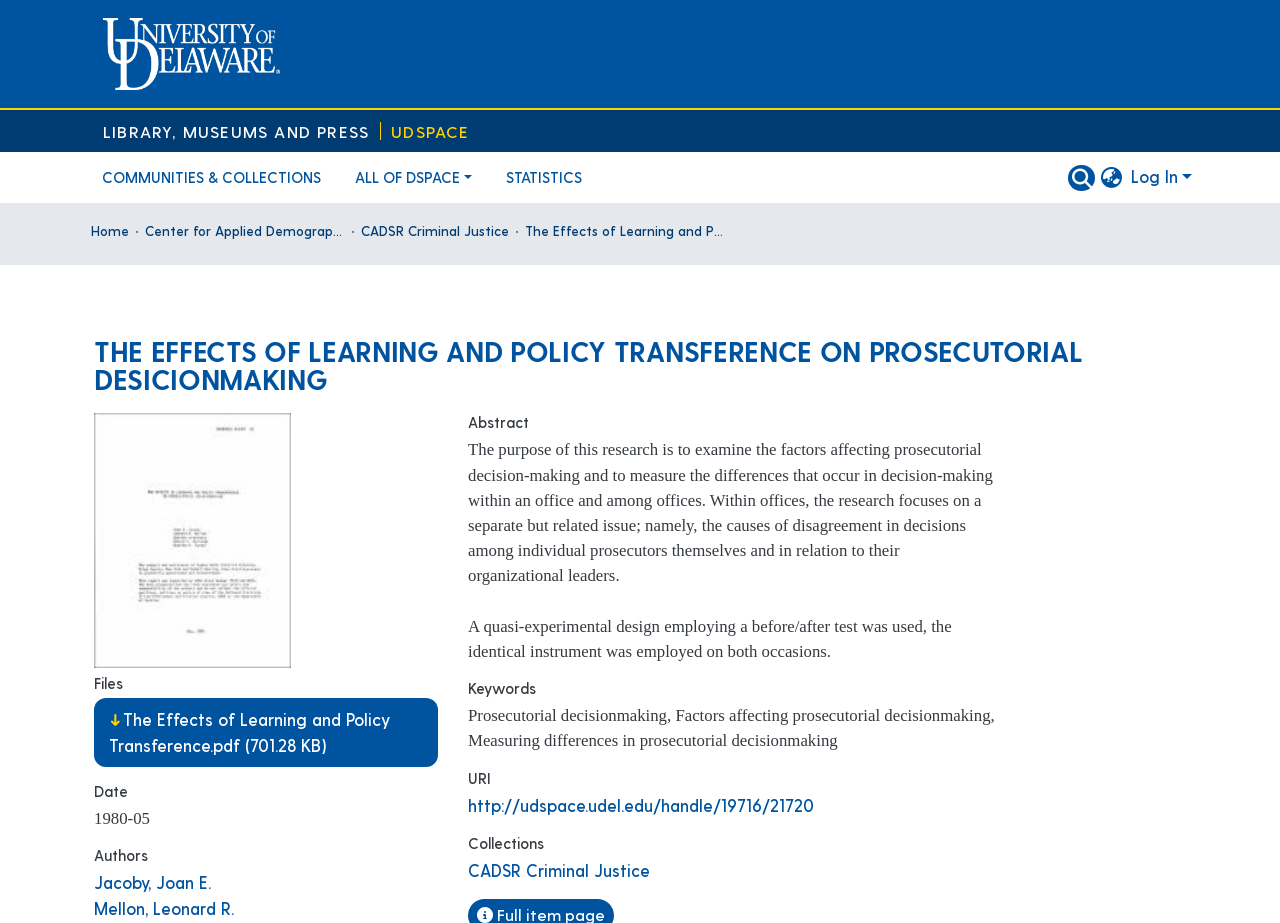What is the name of the university logo?
Can you give a detailed and elaborate answer to the question?

I found the answer by looking at the image element with the description 'University of Delaware UD Logo' which is a child of the link element with the text 'University of Delaware UD Logo'.